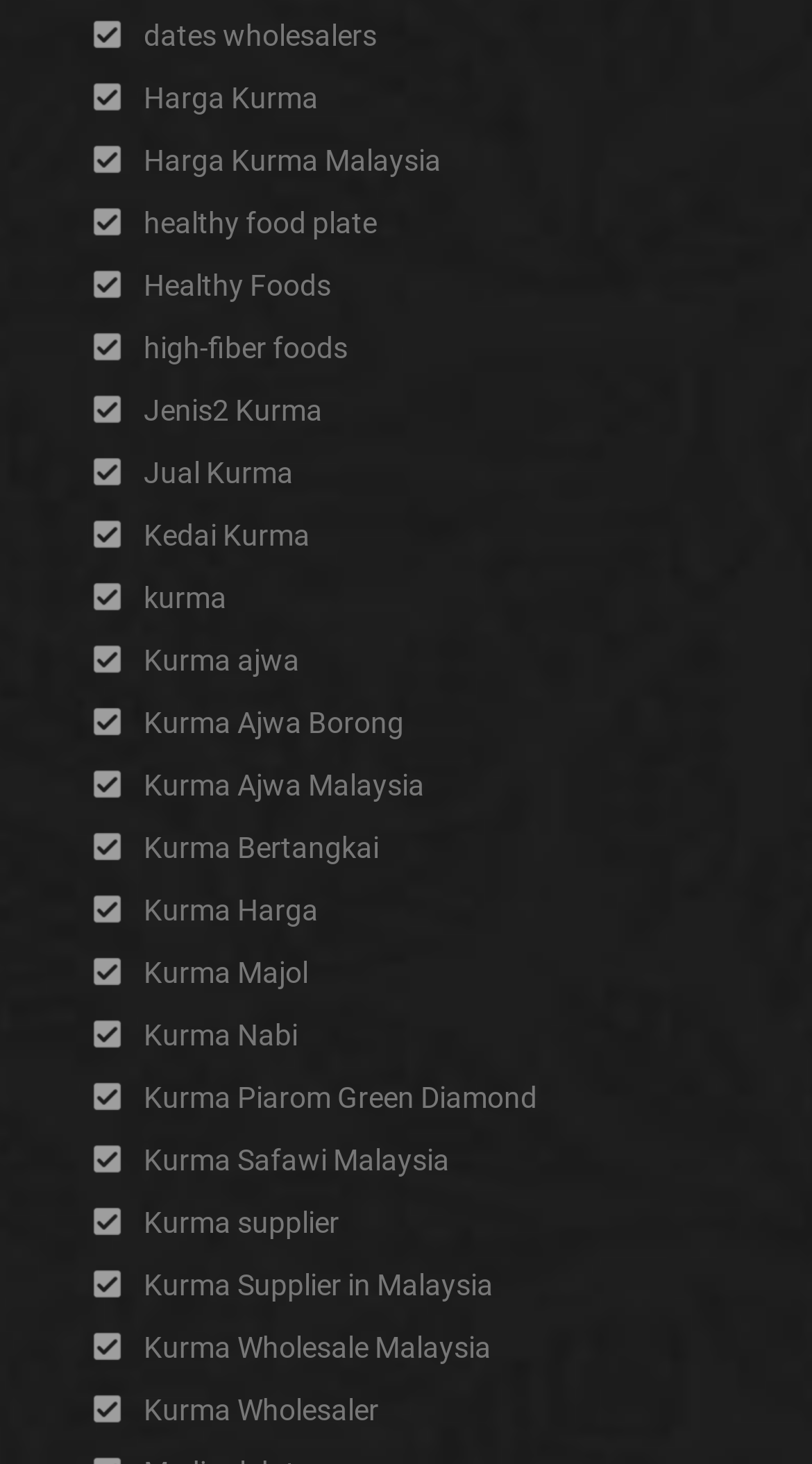Give a one-word or one-phrase response to the question: 
What is the purpose of the links on this webpage?

To provide information